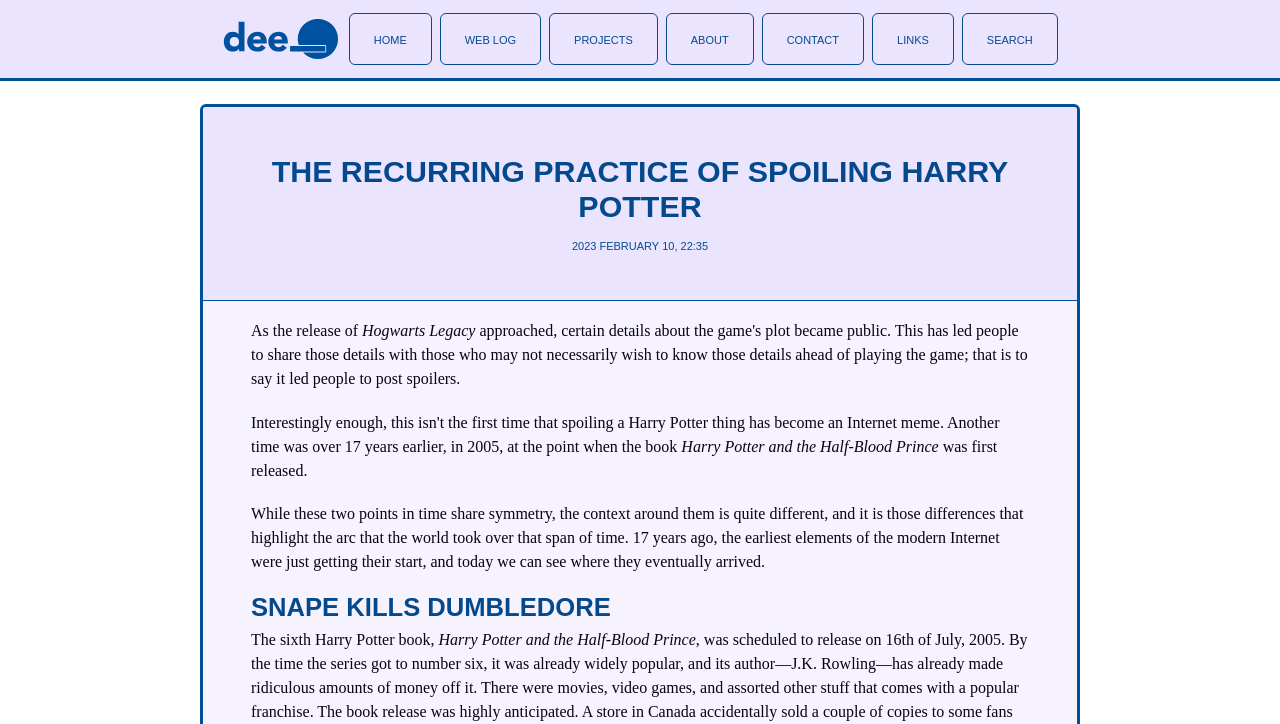Locate the bounding box coordinates of the element I should click to achieve the following instruction: "Go to the LinkedIn page".

None